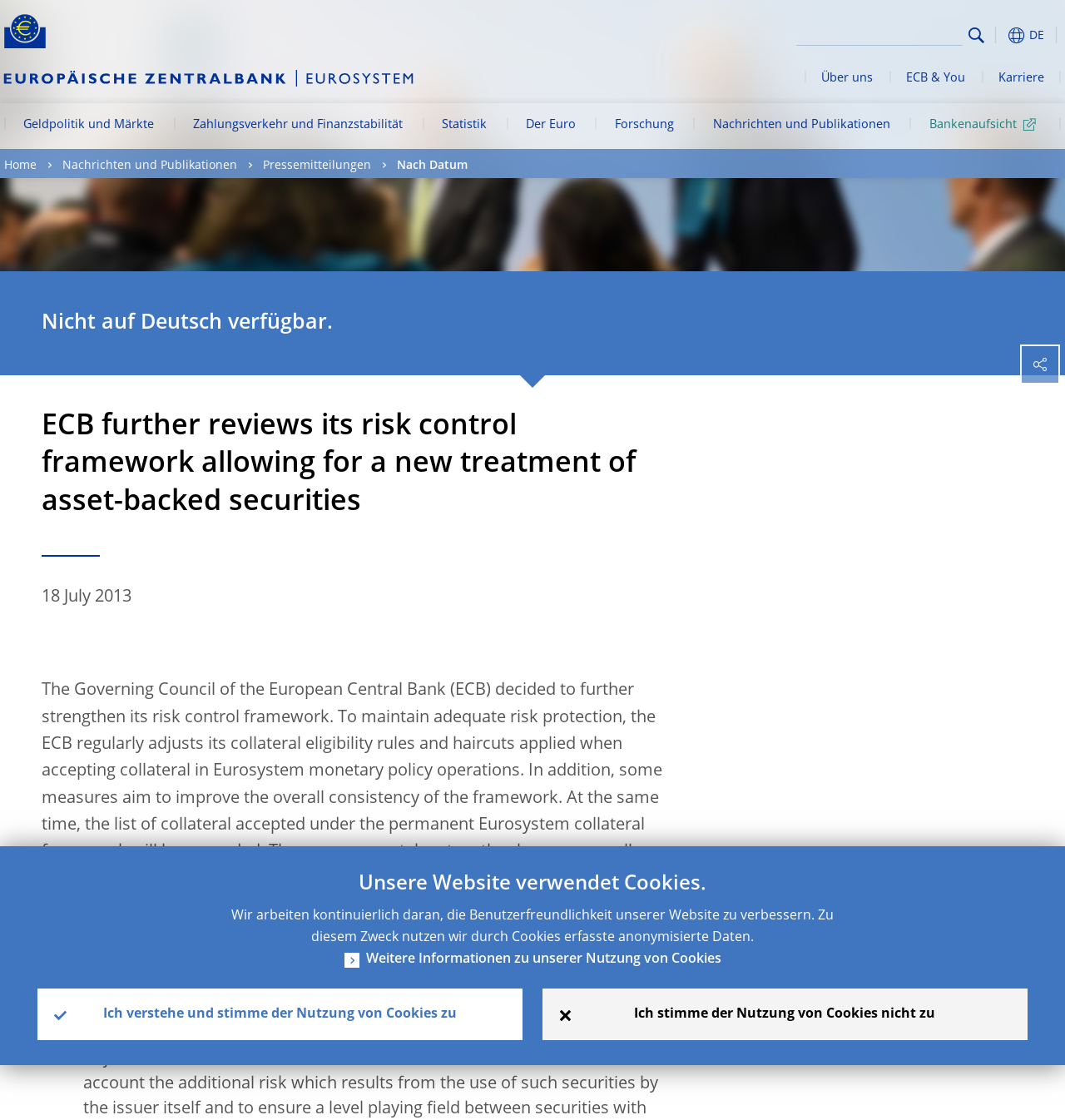Please give a concise answer to this question using a single word or phrase: 
What is the date of the news article?

18 July 2013